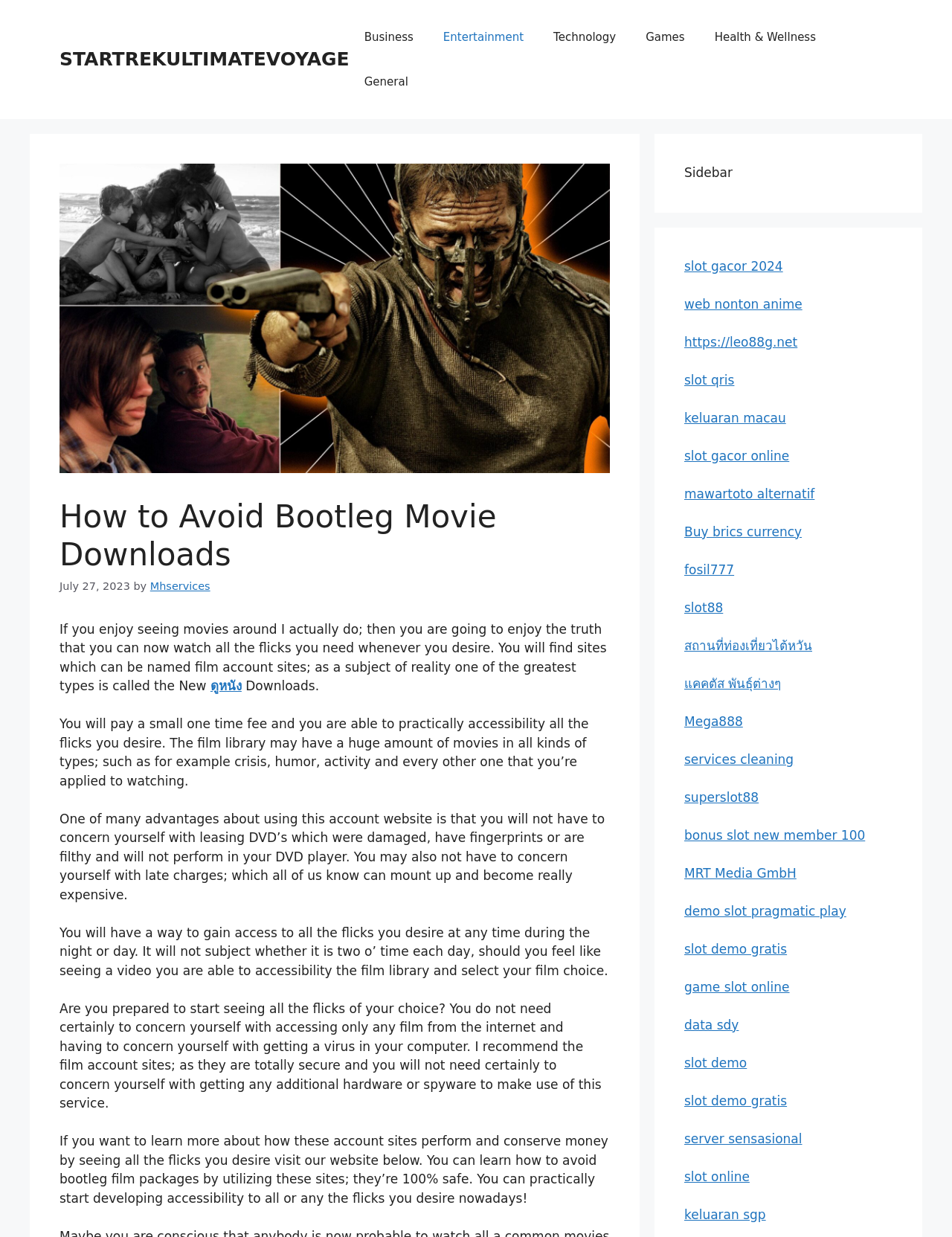Analyze the image and answer the question with as much detail as possible: 
What type of sites are recommended on the webpage?

The webpage recommends using film account sites to access movies. These sites allow users to pay a small one-time fee and access a huge library of movies in various genres. The webpage suggests that these sites are secure and convenient, eliminating the need to rent DVDs or worry about late fees.